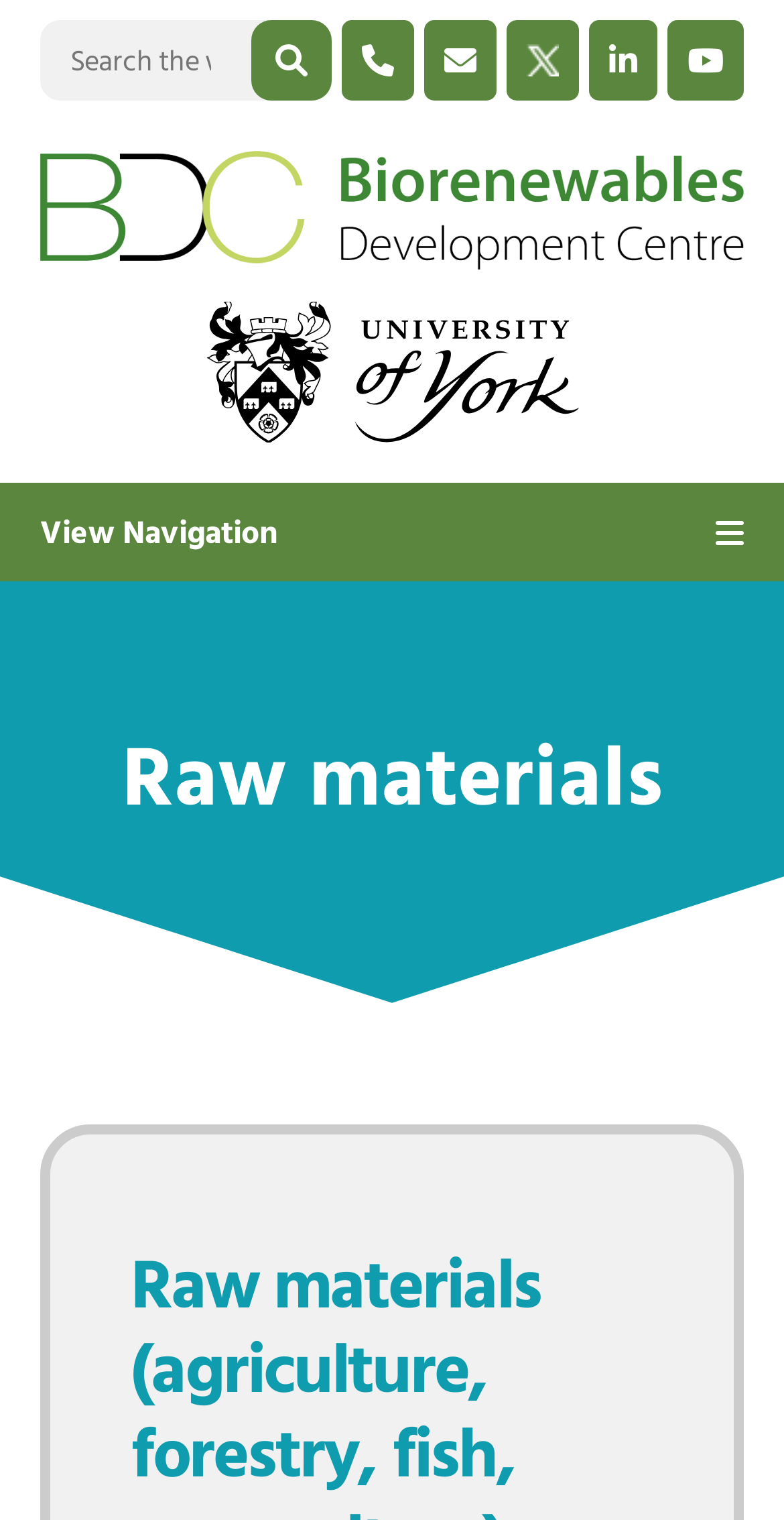Find the bounding box of the UI element described as follows: "Biorewenwable's LinkedIn".

[0.751, 0.013, 0.838, 0.066]